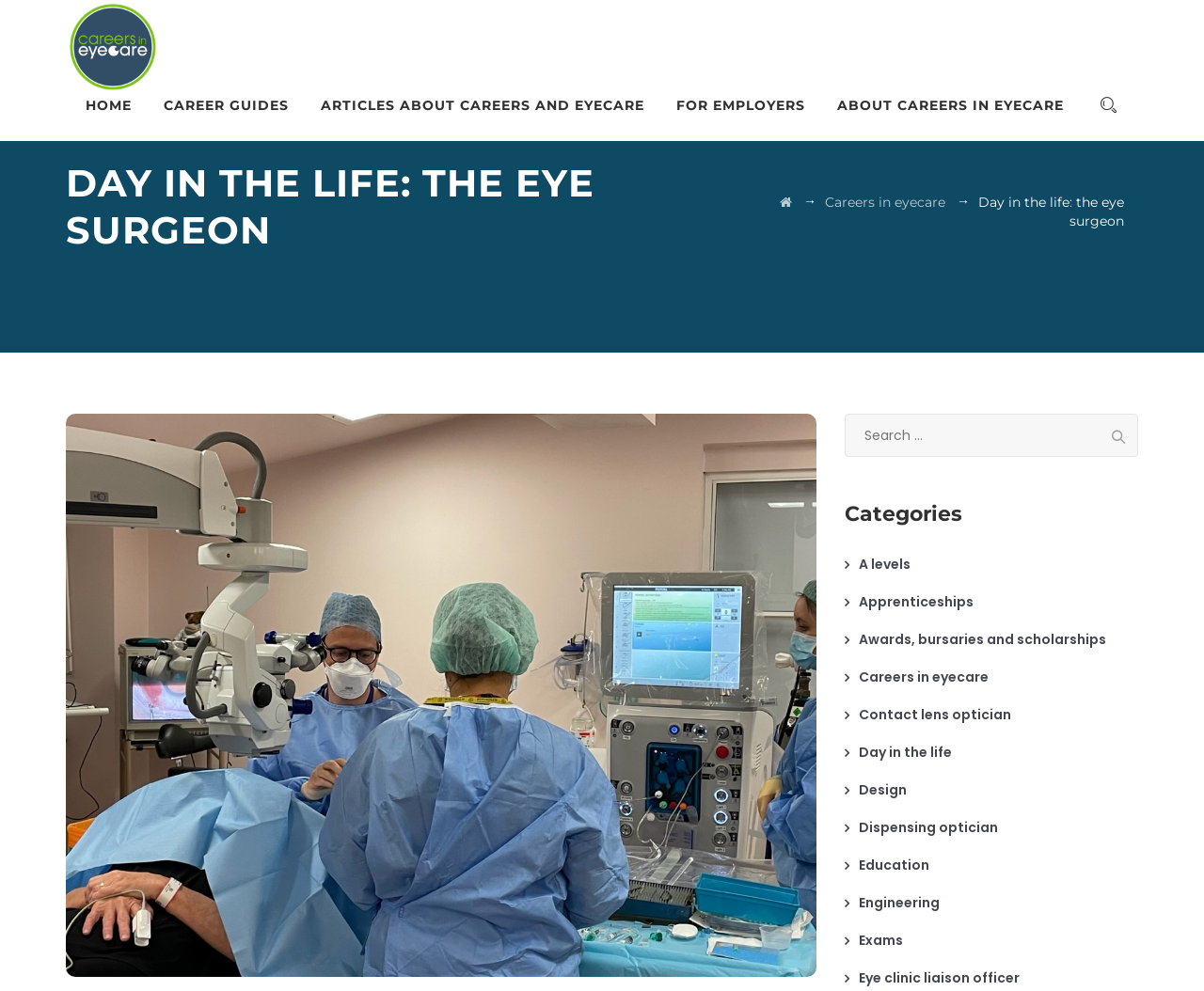What is the name of the website?
Give a detailed response to the question by analyzing the screenshot.

I determined the answer by looking at the link 'Careers in Eyecare' with the image 'Careers in Eyecare' inside the LayoutTable with bounding box coordinates [0.055, 0.0, 0.133, 0.095]. This suggests that 'Careers in Eyecare' is the name of the website.